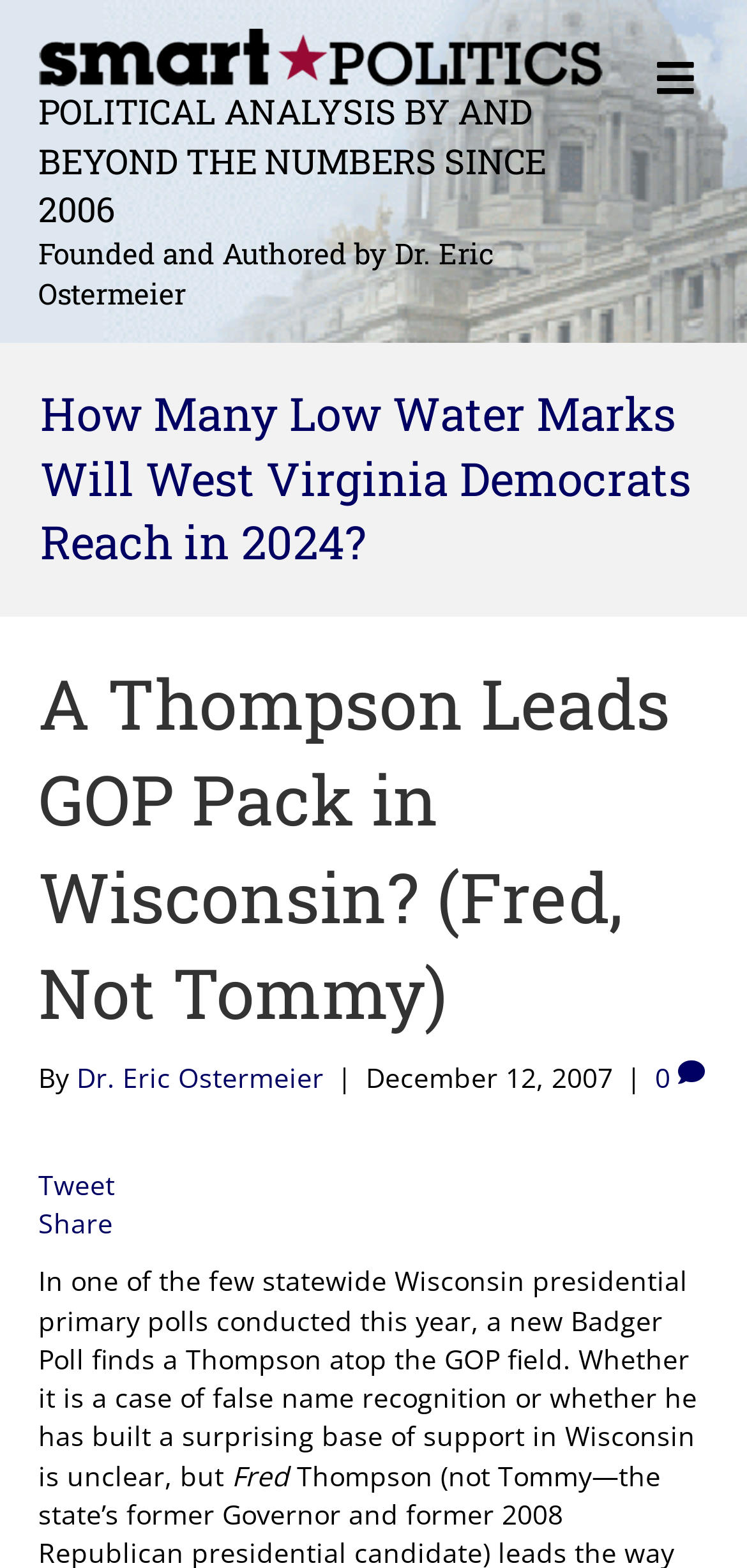Using the information from the screenshot, answer the following question thoroughly:
What is the purpose of the button in the top right corner?

The answer can be found in the button element 'MENU' which is located in the top right corner of the webpage, suggesting that it is a menu button.